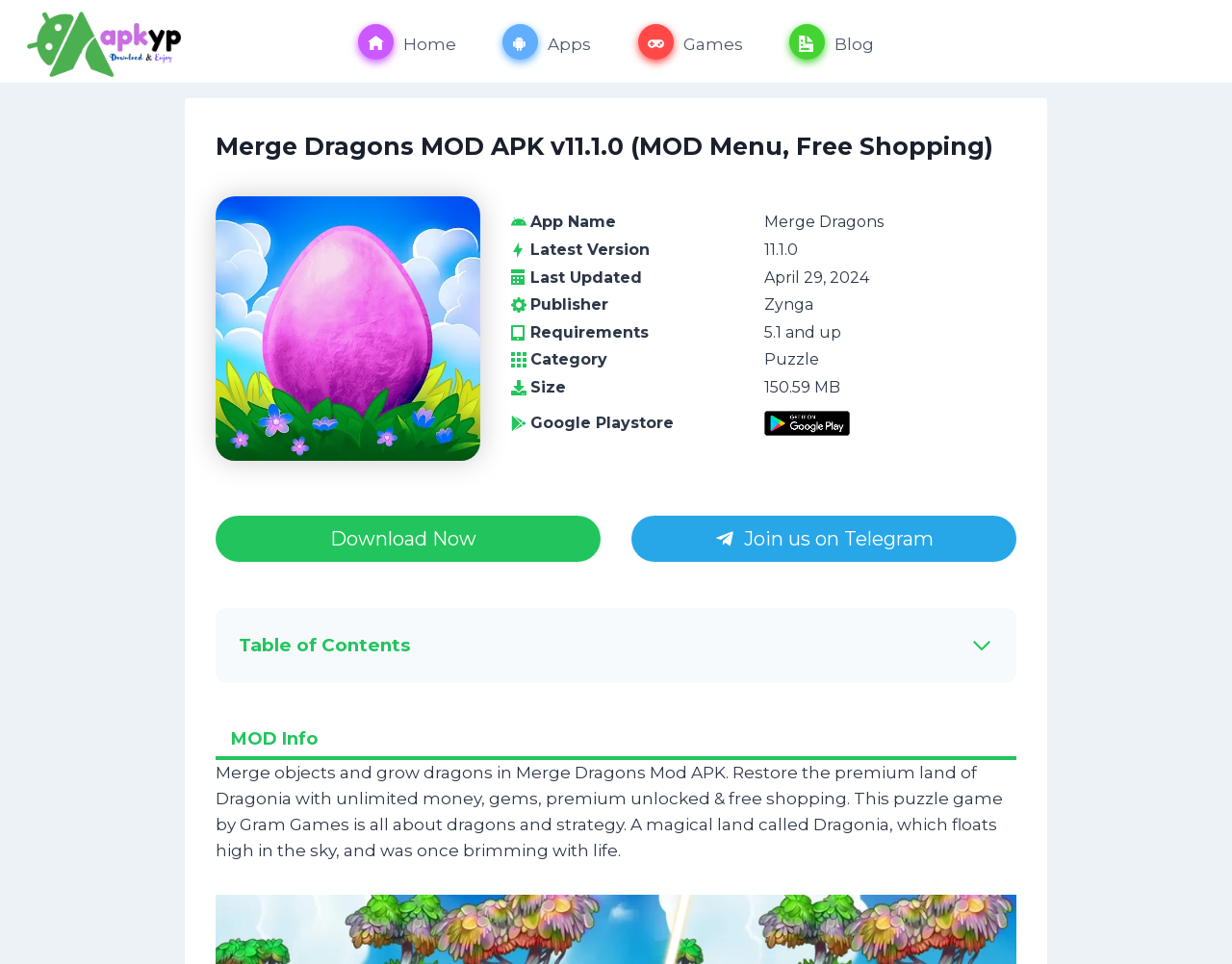Find the bounding box coordinates of the element to click in order to complete the given instruction: "Click the 'Home' link."

[0.272, 0.014, 0.389, 0.072]